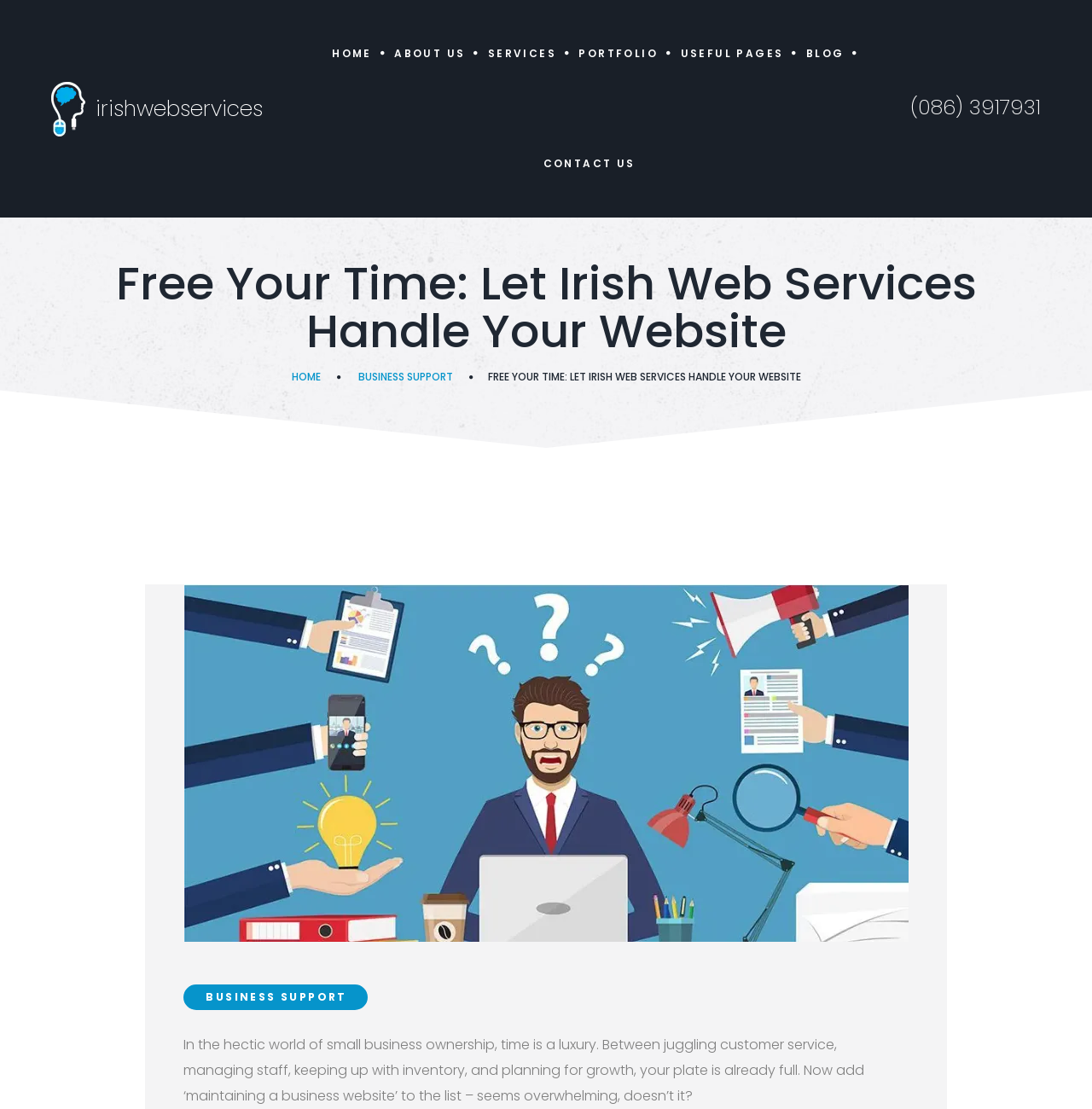Indicate the bounding box coordinates of the clickable region to achieve the following instruction: "contact Irish Web Services."

[0.497, 0.099, 0.582, 0.196]